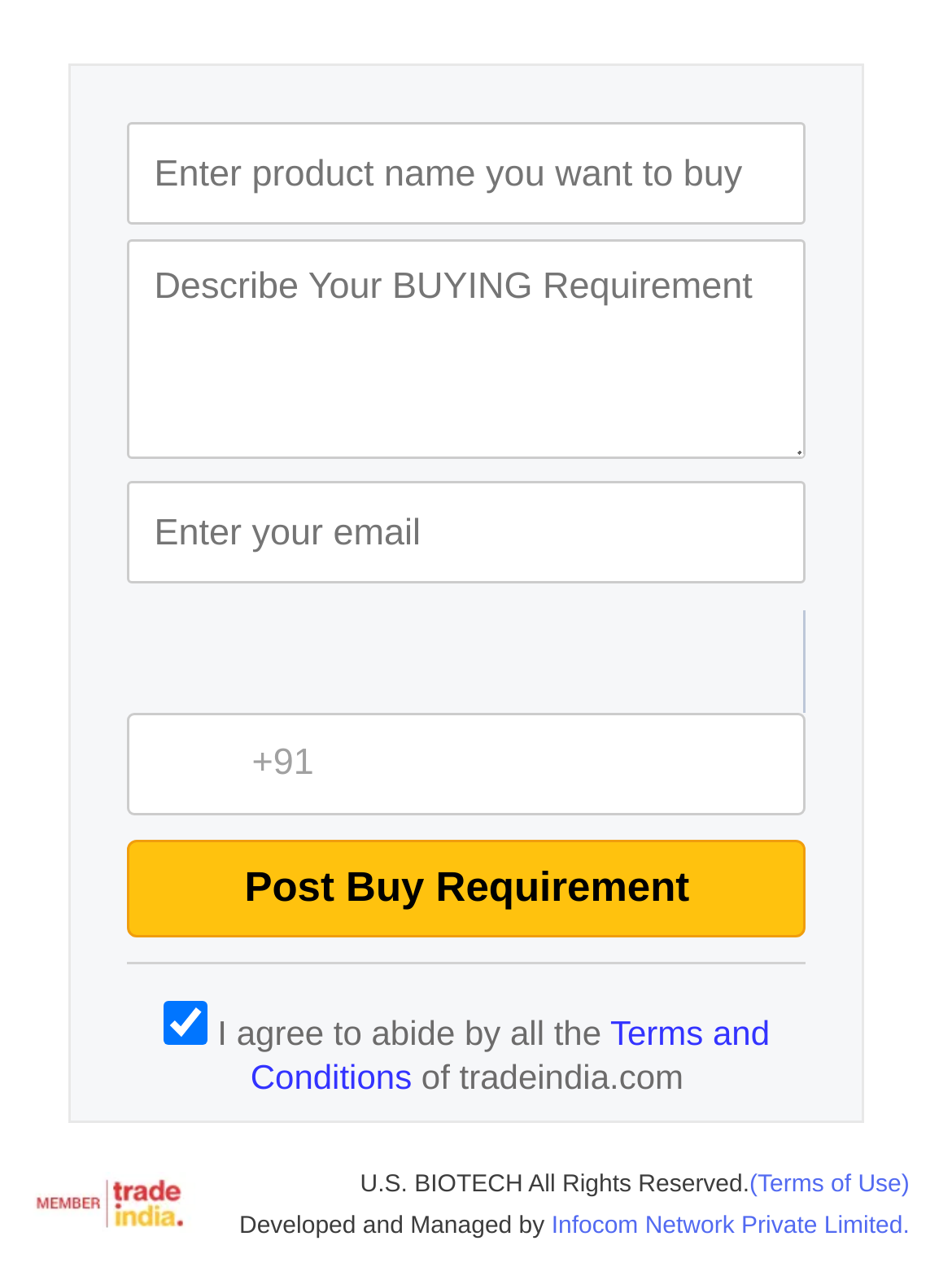What is the default state of the checkbox?
Examine the image closely and answer the question with as much detail as possible.

The checkbox is located below the button and is labeled 'I agree to abide by all the Terms and Conditions of tradeindia.com'. It is checked by default, indicating that the user agrees to the terms and conditions.